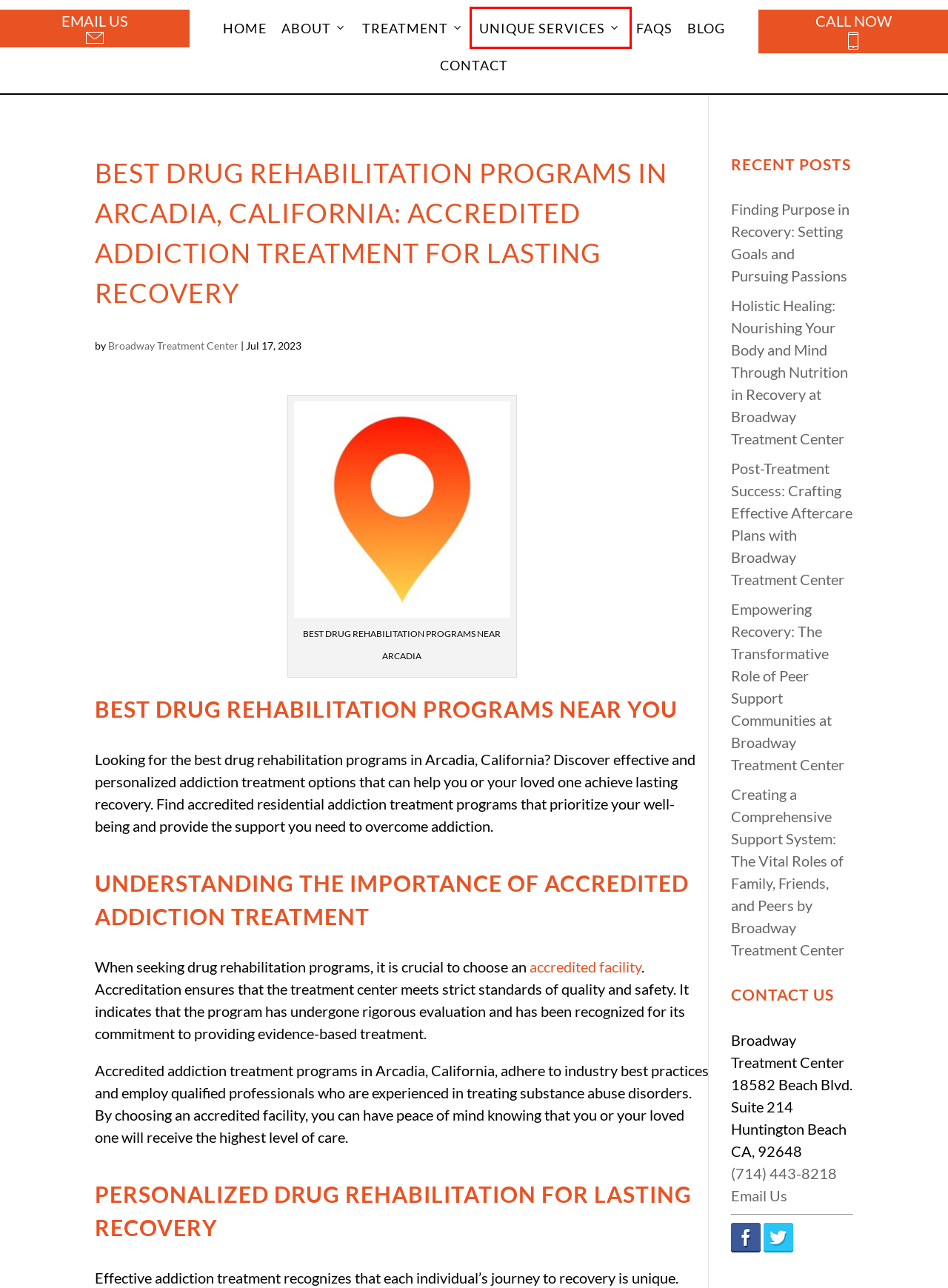Examine the screenshot of the webpage, which has a red bounding box around a UI element. Select the webpage description that best fits the new webpage after the element inside the red bounding box is clicked. Here are the choices:
A. Substance Abuse Treatment in Orange County » Broadway Treatment Center
B. Finding Purpose in Recovery: Setting Goals and Pursuing Passions
C. The Power of Peer Support: Joining a Recovery Community
D. About Broadway Treatment Center | Drug and Alcohol Treatment Center
E. Addiction Treatment FAQ » Broadway Treatment Center
F. Contact Broadway Treatment Center Today at (714) 400-2048
G. Nutrition and Wellness in Recovery: Nourishing Body and Mind
H. Our Unique Approach to Addiction Treatment » Broadway Treatment Center

H